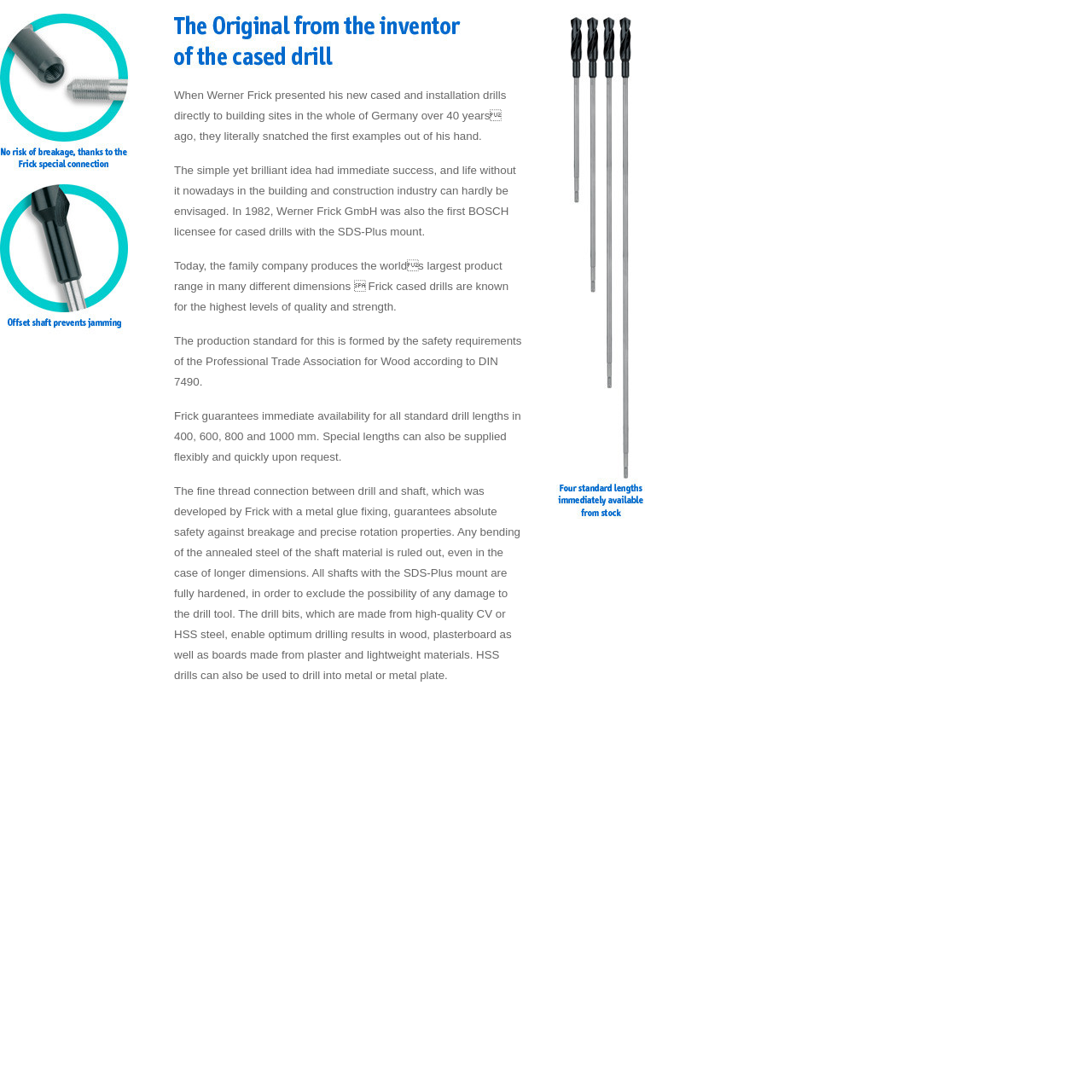What is the company's name?
Provide a detailed answer to the question using information from the image.

The company's name is Frick, which is mentioned in the text as 'Werner Frick presented his new cased and installation drills' and also as 'Frick cased drills are known for the highest levels of quality and strength'.